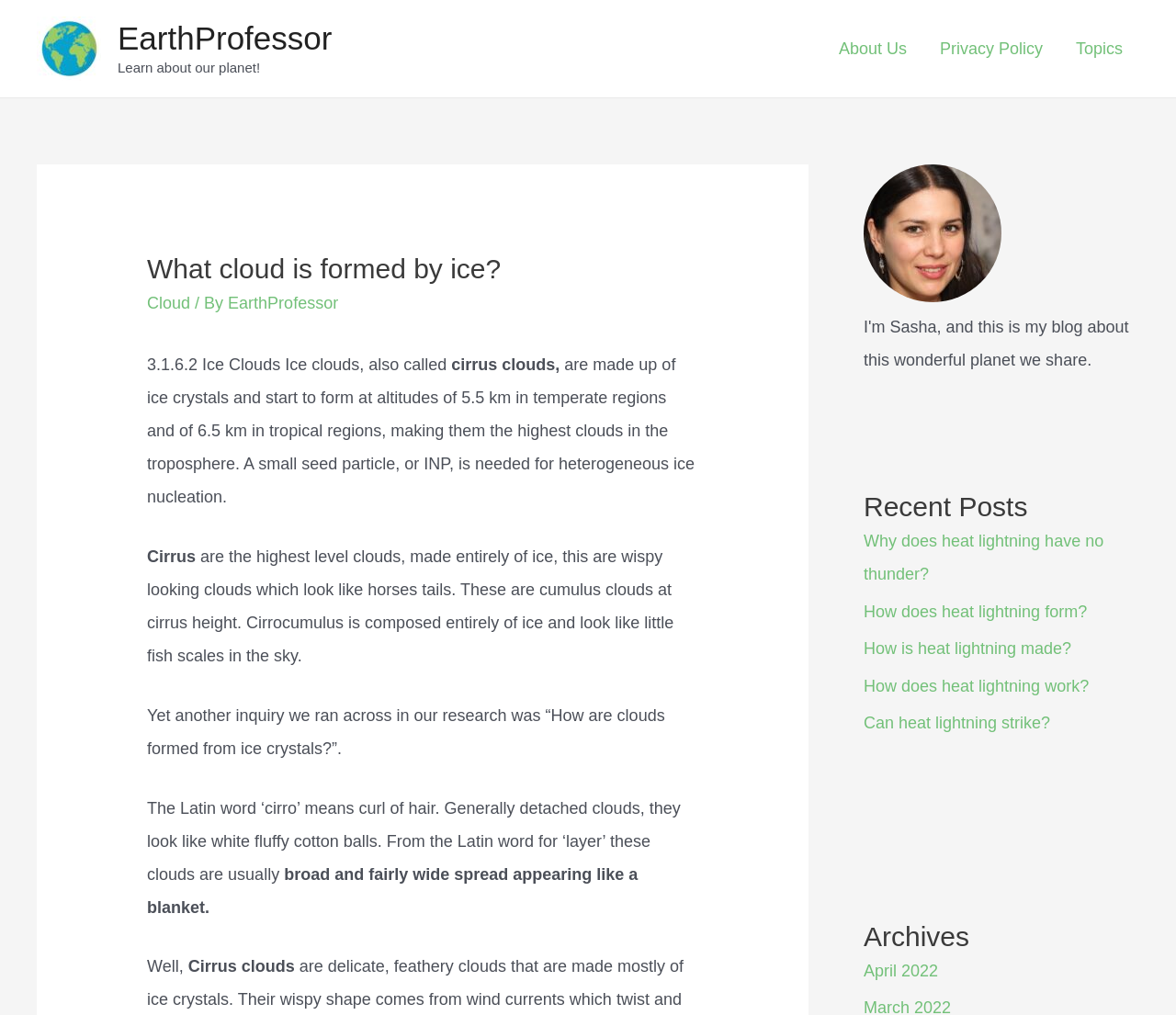What is the highest level cloud?
Can you offer a detailed and complete answer to this question?

The webpage states that cirrus clouds are the highest level clouds, made entirely of ice, and look like wispy looking clouds which look like horses' tails.